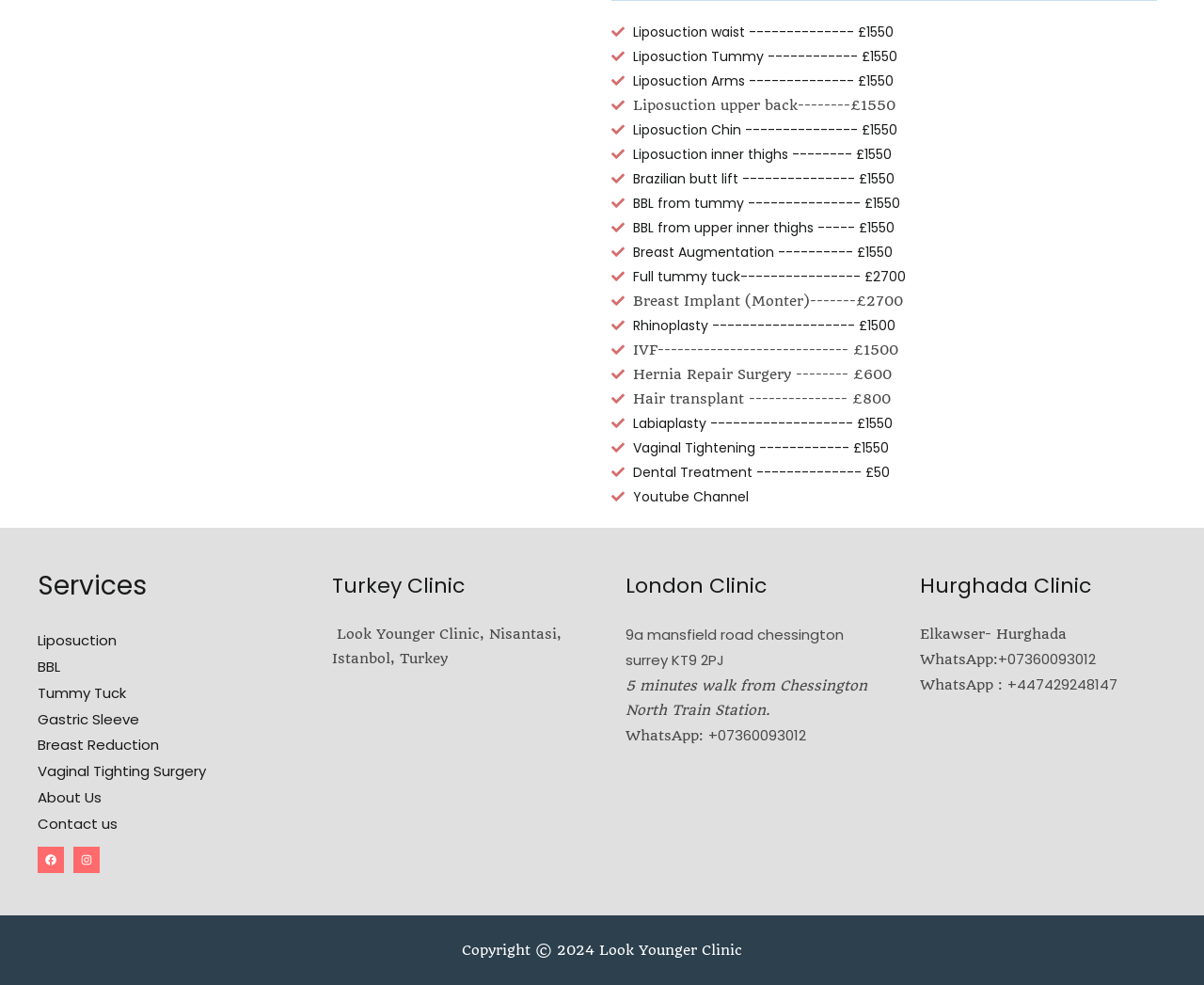Highlight the bounding box coordinates of the element you need to click to perform the following instruction: "Share on Facebook."

None